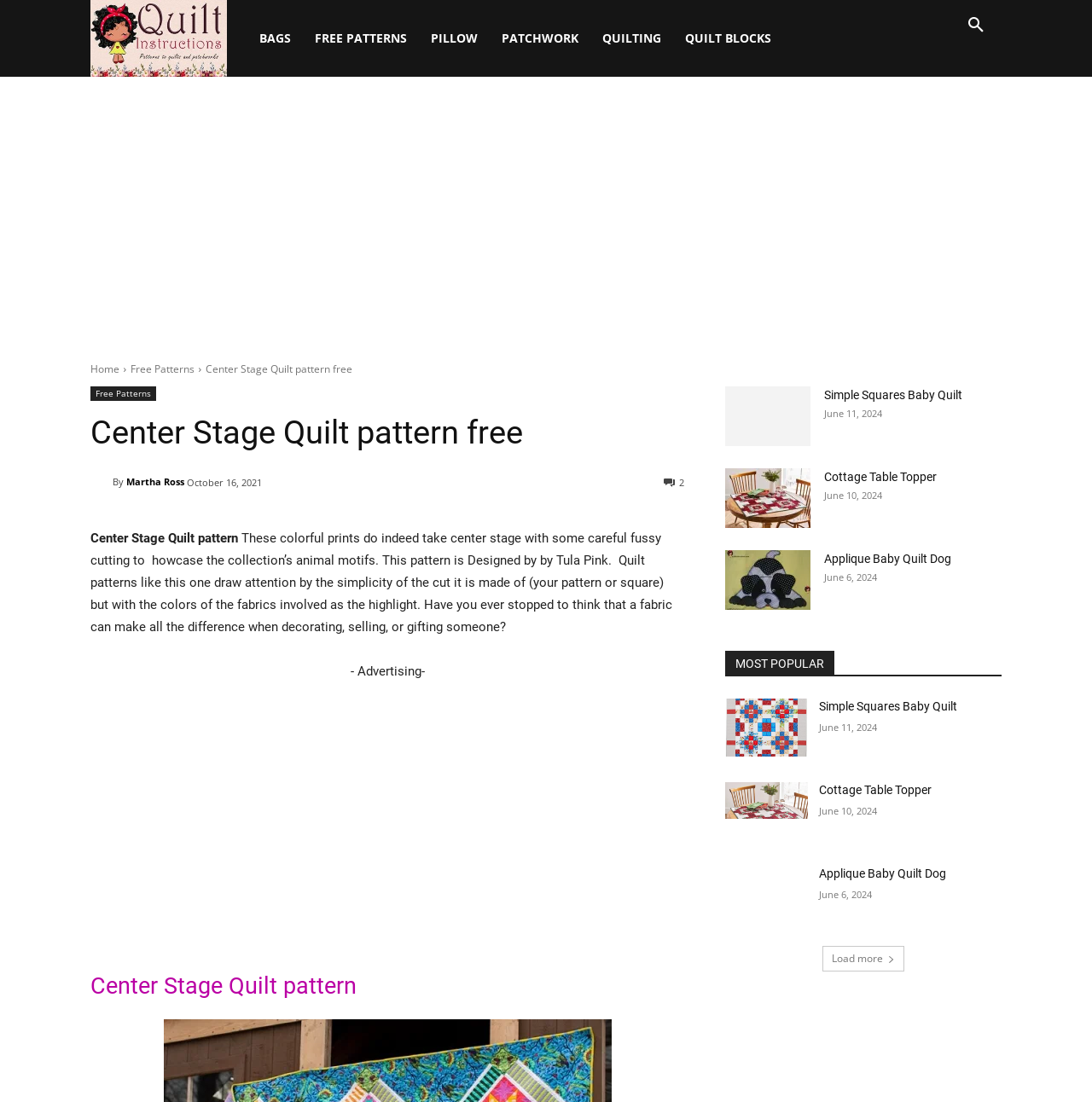Provide the bounding box coordinates for the UI element that is described by this text: "title="Cottage Table Topper"". The coordinates should be in the form of four float numbers between 0 and 1: [left, top, right, bottom].

[0.664, 0.493, 0.74, 0.546]